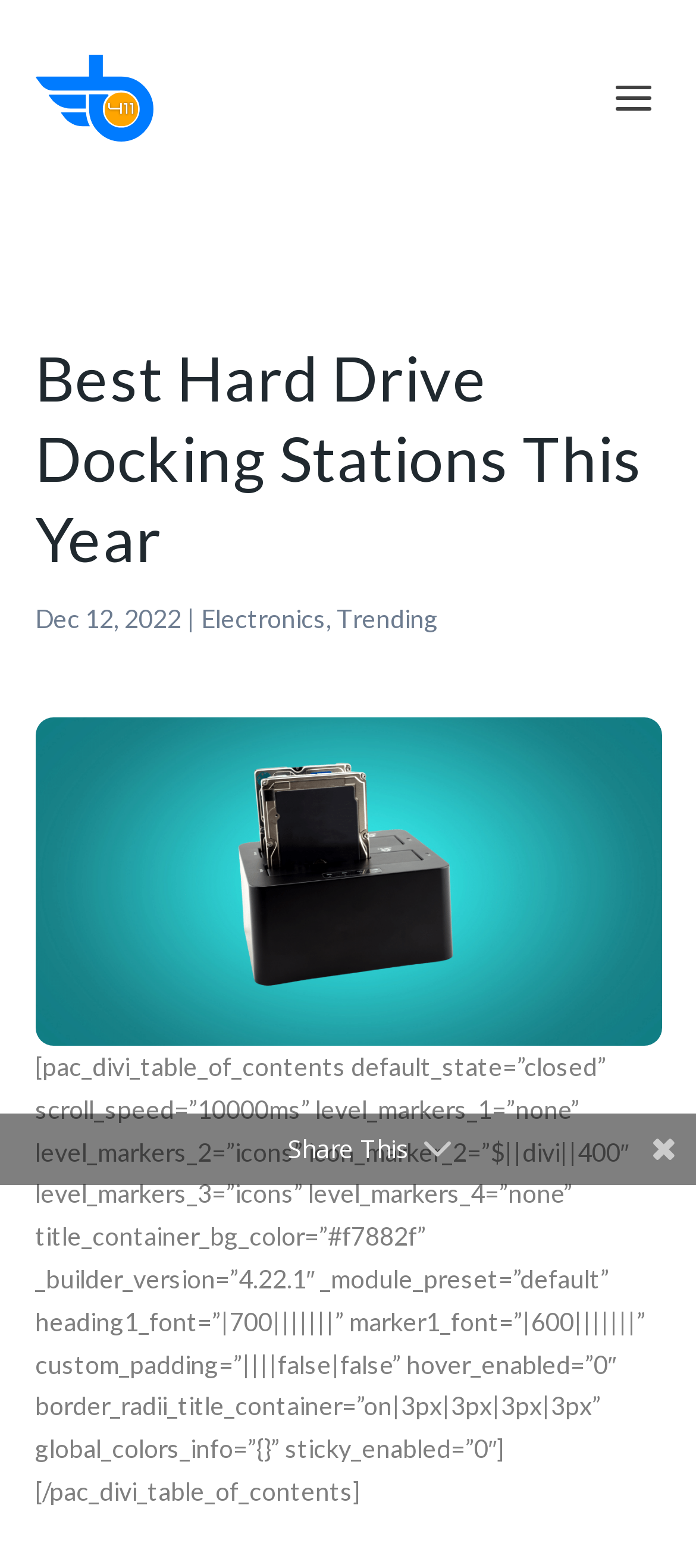Carefully examine the image and provide an in-depth answer to the question: What is the category of the article?

I found the category of the article by looking at the link element that says 'Electronics' which is located next to the date of the article.